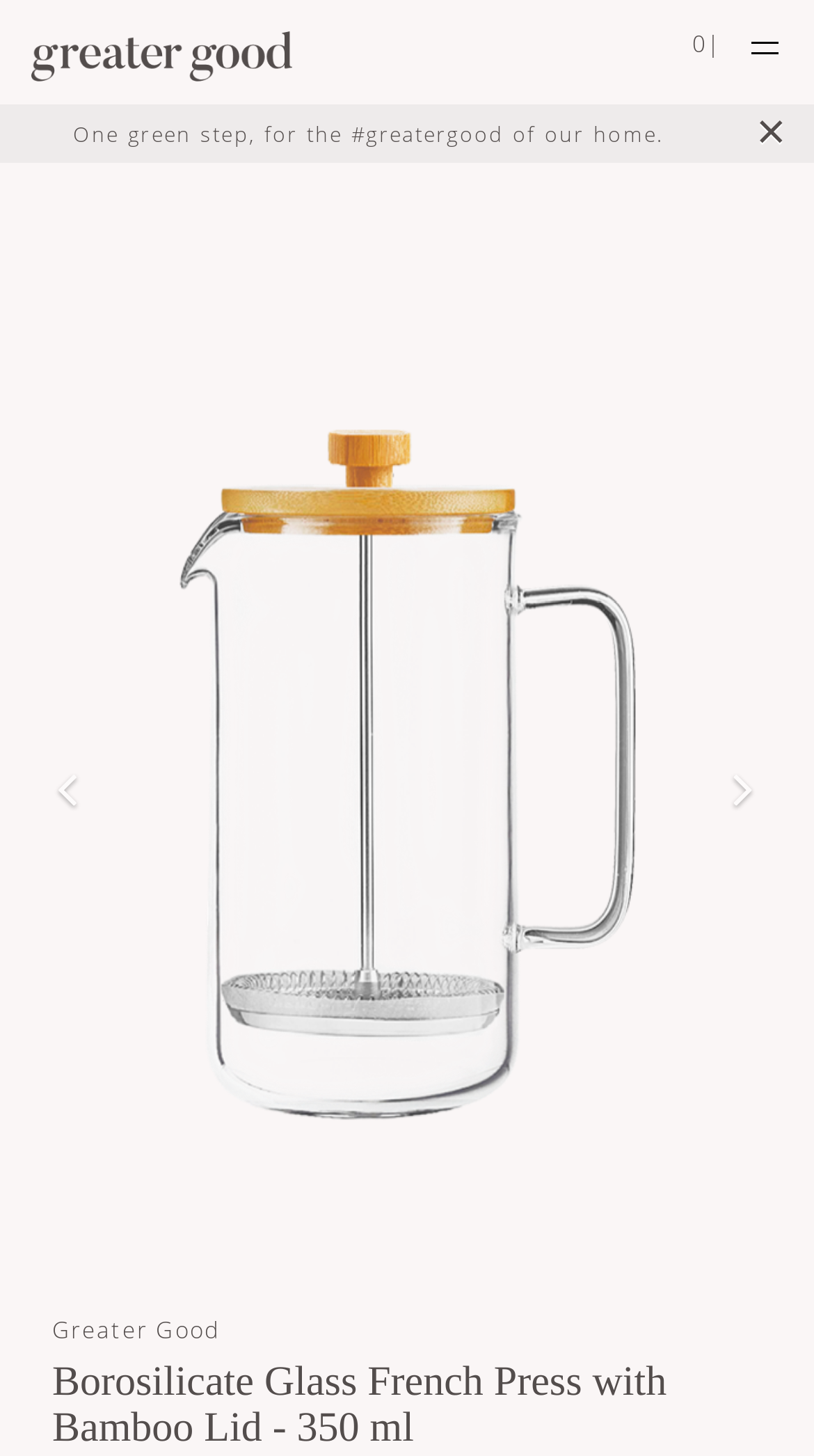Generate the main heading text from the webpage.

Borosilicate Glass French Press with Bamboo Lid - 350 ml